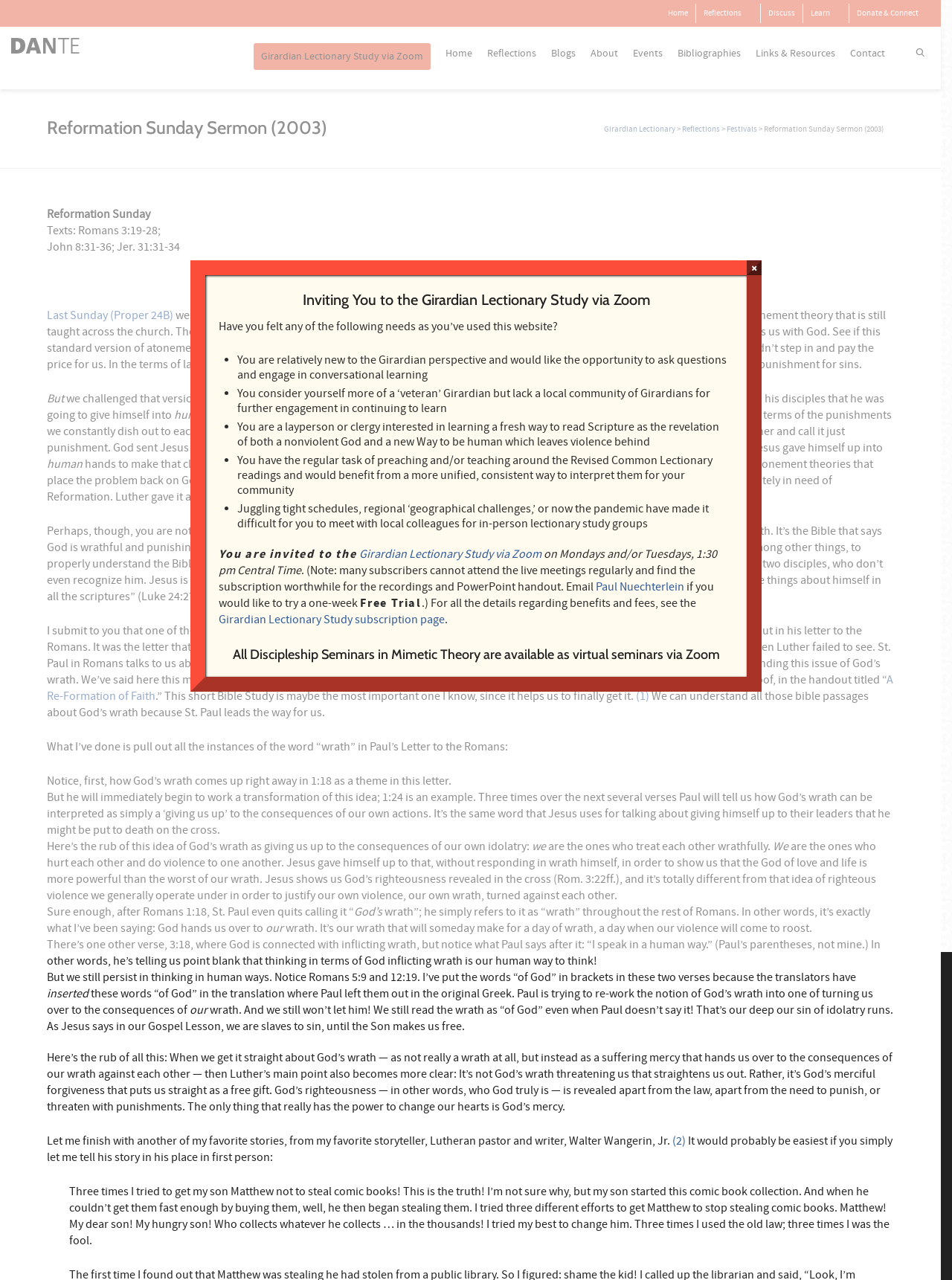Identify and provide the text content of the webpage's primary headline.

Reformation Sunday Sermon (2003)